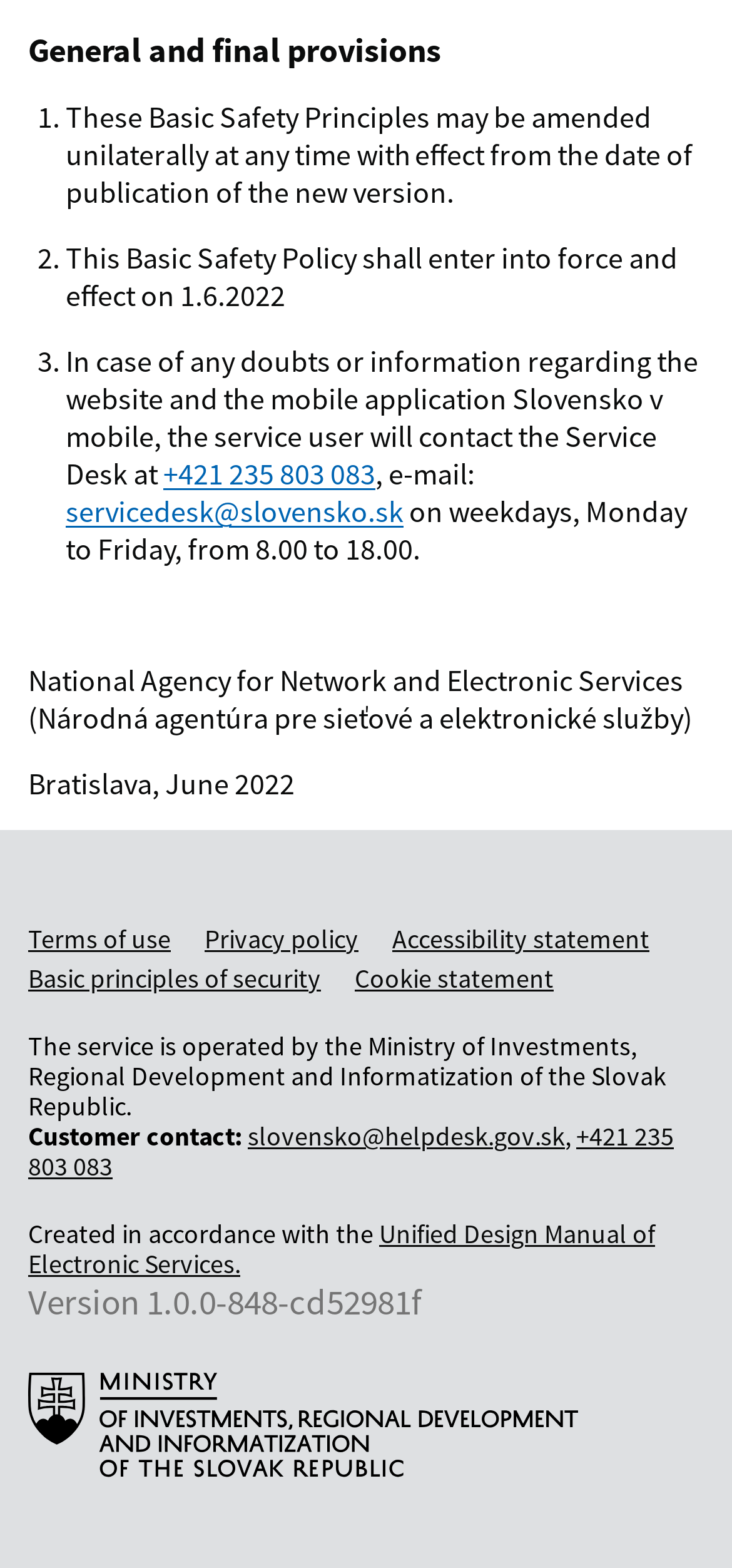Determine the bounding box coordinates of the element that should be clicked to execute the following command: "Check the 'Accessibility statement'".

[0.536, 0.588, 0.887, 0.61]